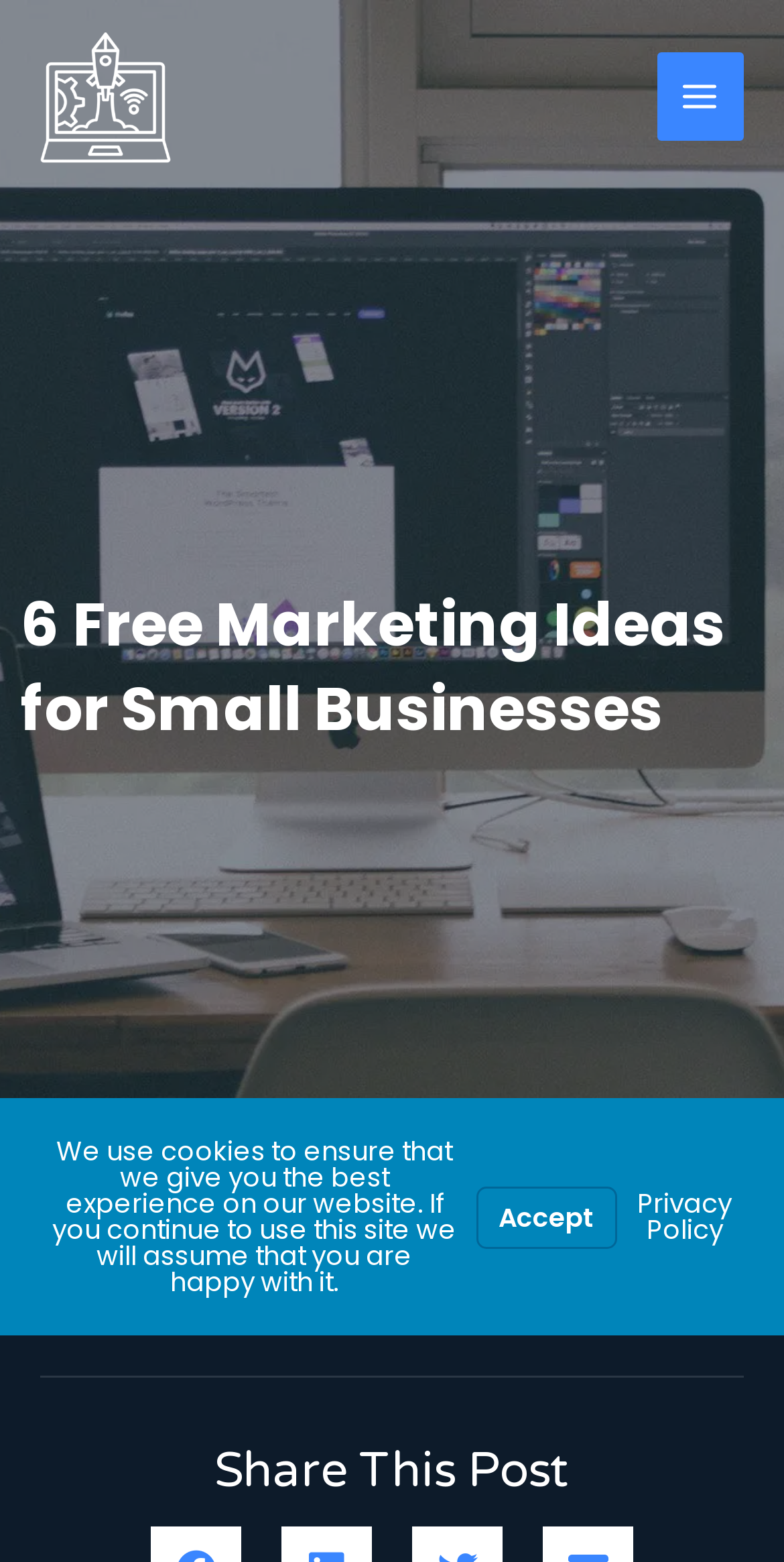Please predict the bounding box coordinates (top-left x, top-left y, bottom-right x, bottom-right y) for the UI element in the screenshot that fits the description: Privacy Policy

[0.813, 0.758, 0.933, 0.8]